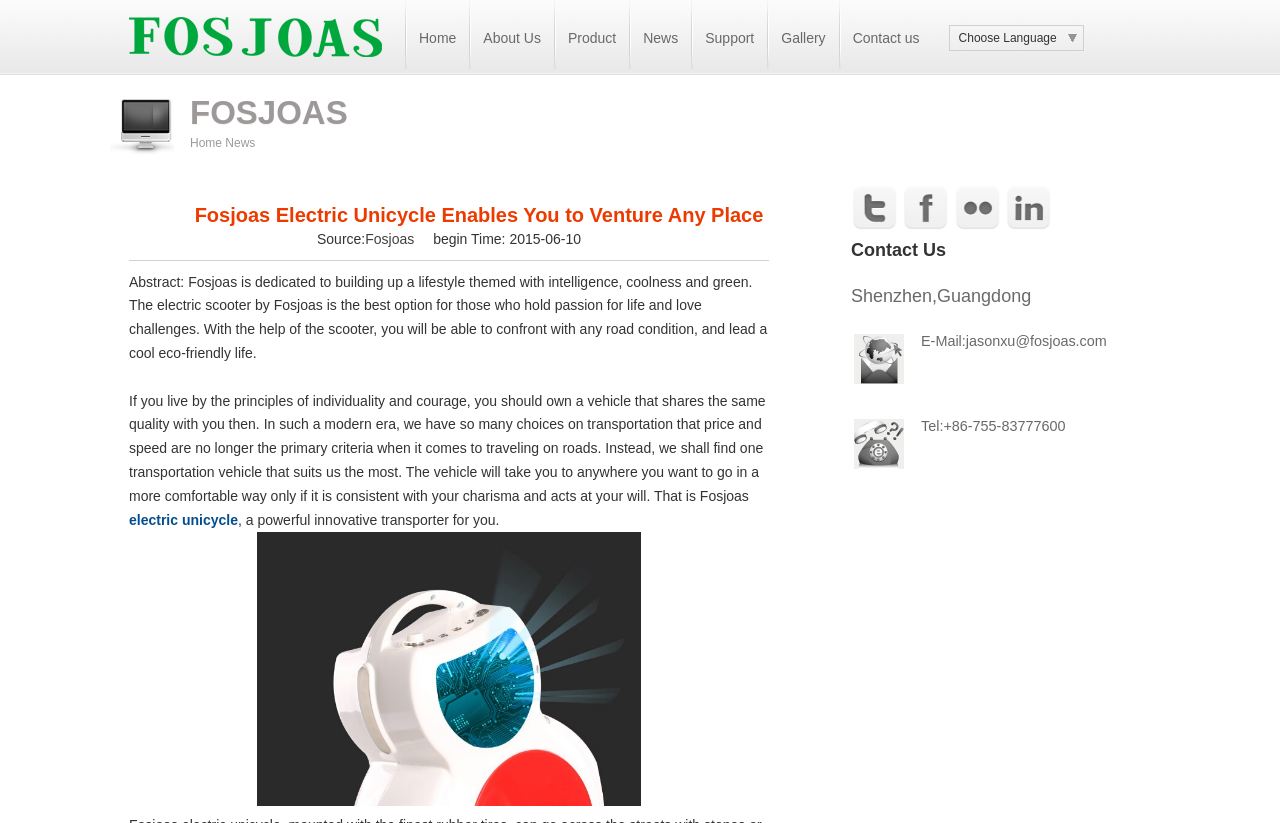Please specify the bounding box coordinates of the region to click in order to perform the following instruction: "Contact us".

[0.652, 0.018, 0.725, 0.074]